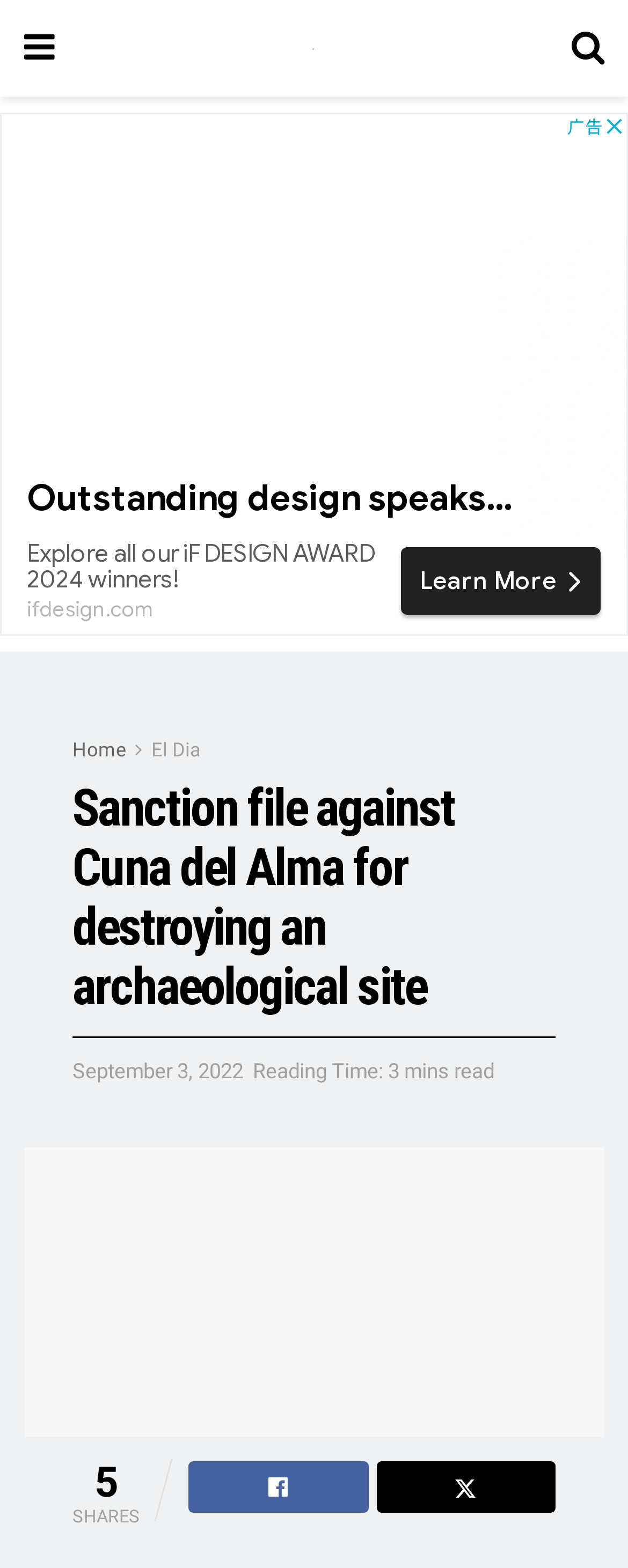What is the name of the news website?
Based on the screenshot, respond with a single word or phrase.

Tenerife Weekly News